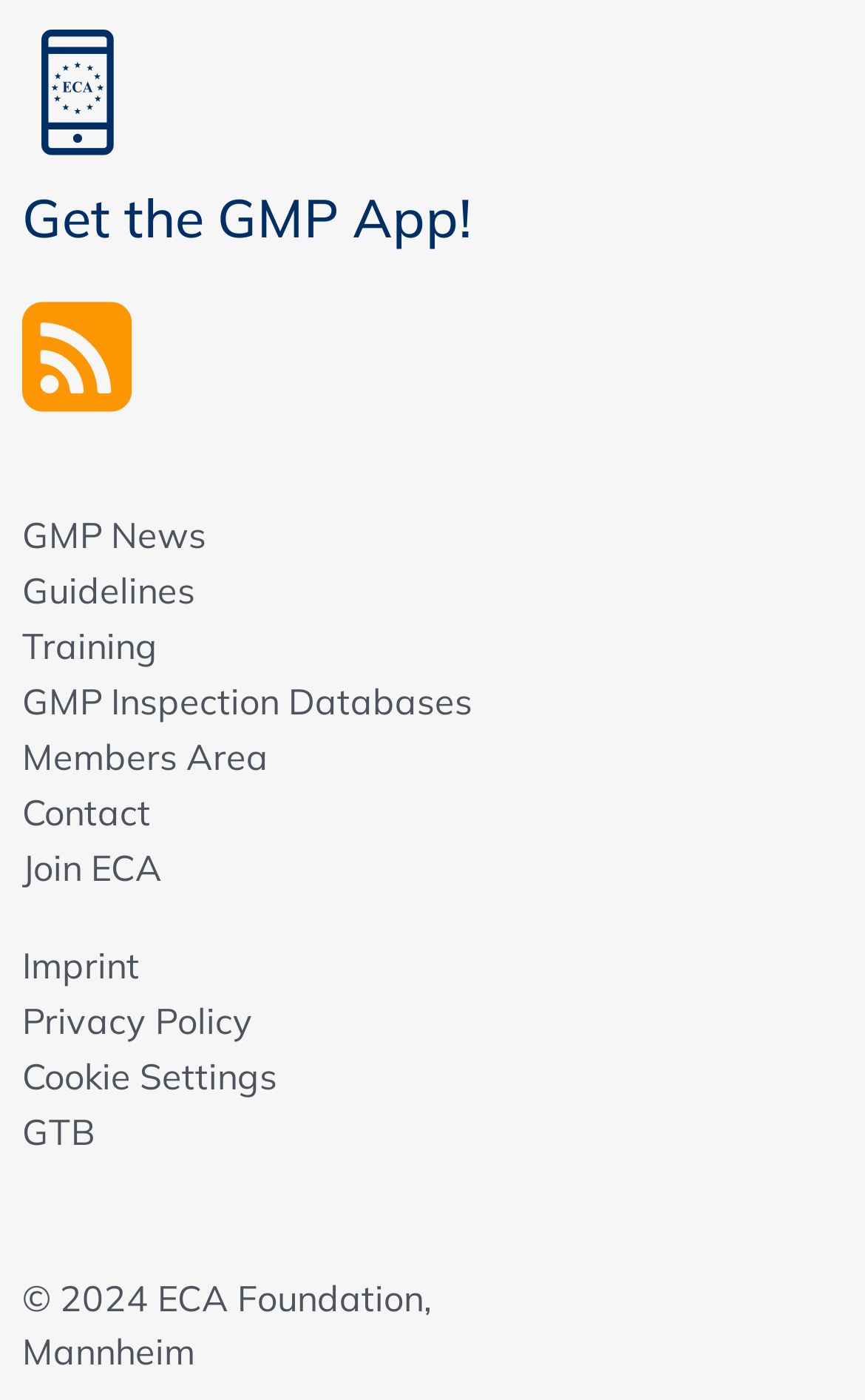Identify the bounding box coordinates for the UI element described as follows: POS. Use the format (top-left x, top-left y, bottom-right x, bottom-right y) and ensure all values are floating point numbers between 0 and 1.

None